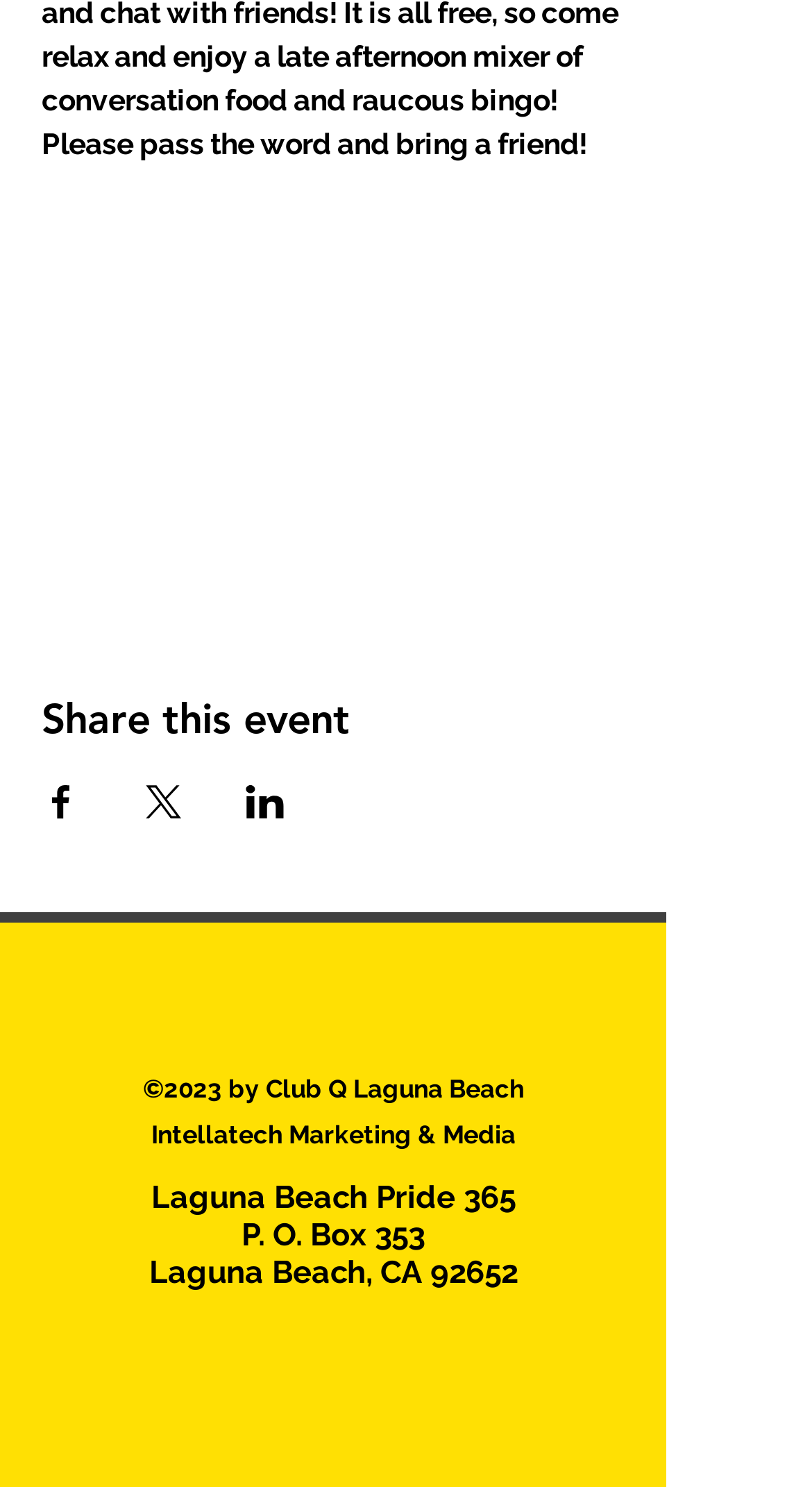Please answer the following question using a single word or phrase: What is the city and state of the organization's address?

Laguna Beach, CA